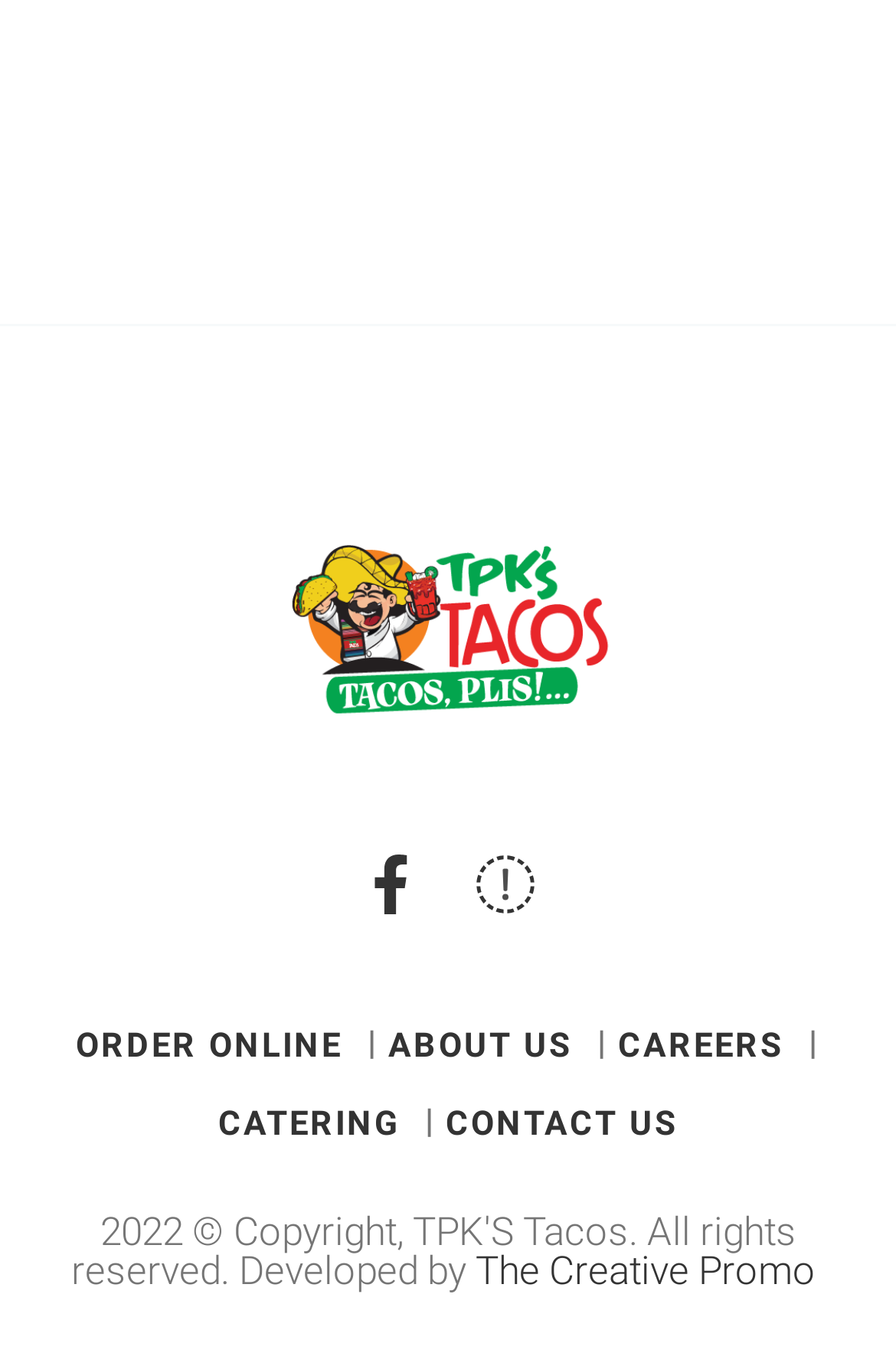Provide a one-word or short-phrase answer to the question:
What is the name of the restaurant?

TPKS TACOS